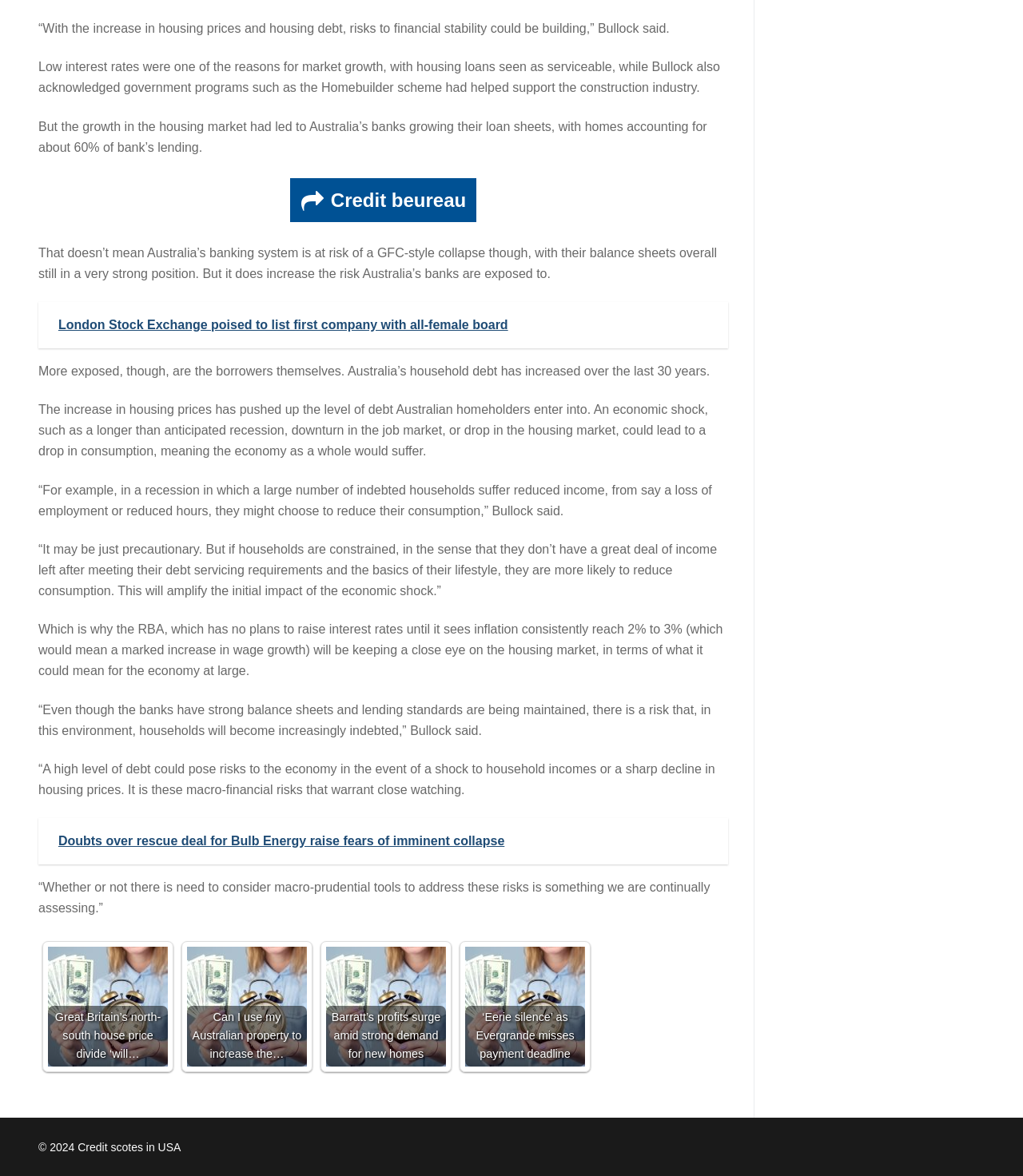Reply to the question with a brief word or phrase: What is the concern about household debt?

Risk to economy